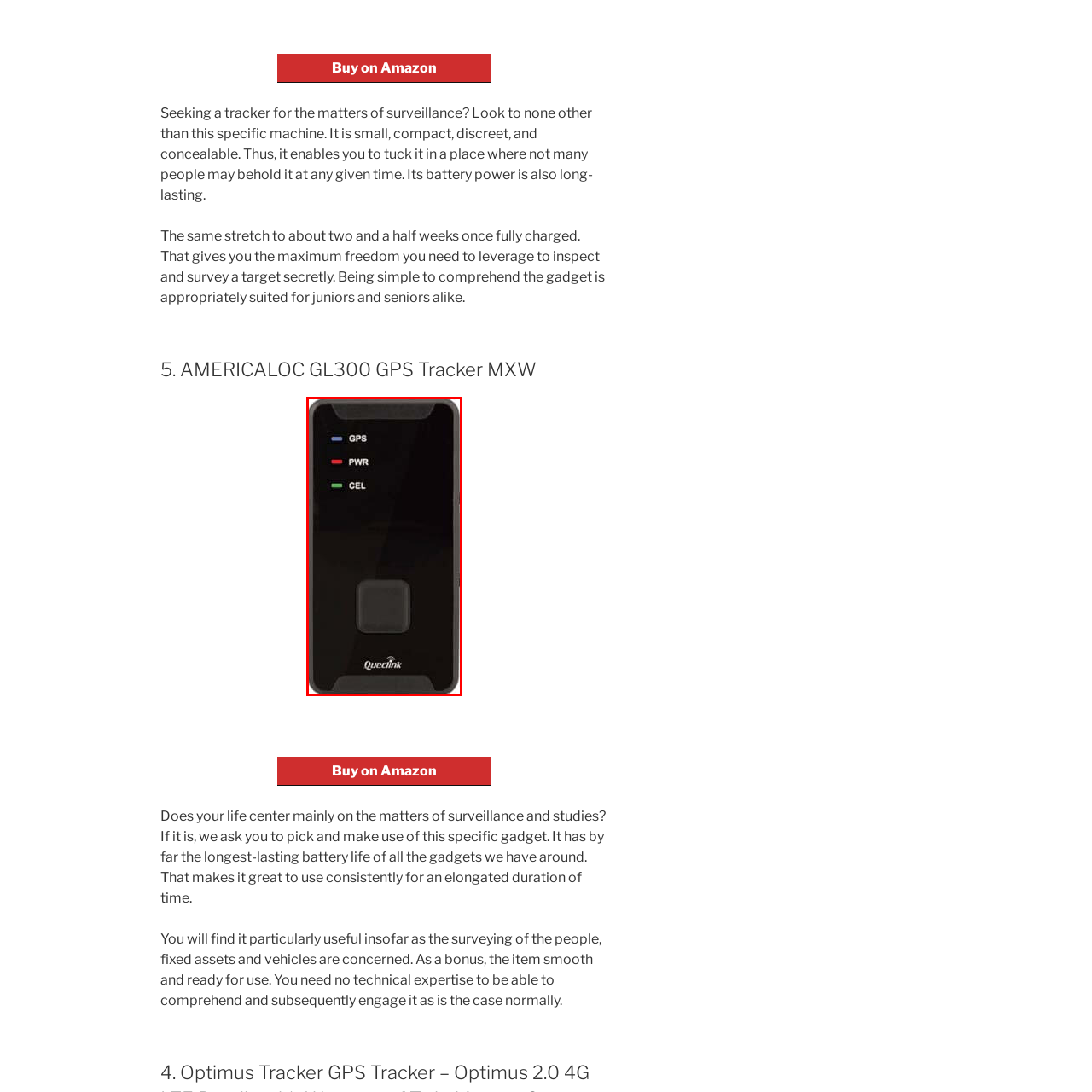Illustrate the image within the red boundary with a detailed caption.

The image showcases the **AMERICALOC GL300 GPS Tracker MXW**, a compact and discreet device designed for surveillance purposes. Its sleek black design features three indicator lights: blue for GPS, red for power, and green for cellular connectivity, allowing users to easily monitor the device's status. The tracker is small enough to be easily concealed, making it ideal for covert operations. The simplicity of its design ensures that it is user-friendly, suitable for anyone, regardless of technical expertise. This device is particularly beneficial for those focused on monitoring people, assets, or vehicles, and it boasts an impressive battery life, lasting up to two and a half weeks on a single charge.